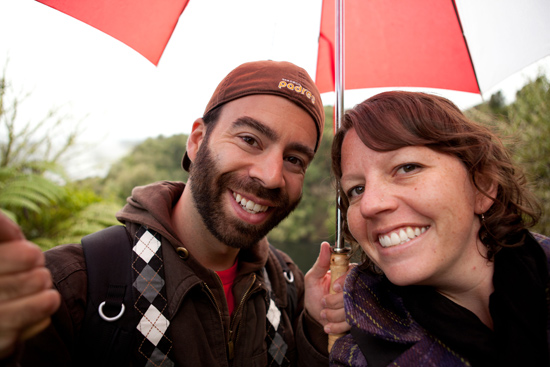By analyzing the image, answer the following question with a detailed response: What is the setting of the scene?

The lush greenery in the background of the scene hints at a beautiful natural setting, which is likely a park or a hike, adding to the sense of adventure and outdoor activity.